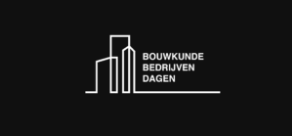What is depicted in the simple line art?
Offer a detailed and full explanation in response to the question.

The caption states that the logo consists of simple line art depicting stylized buildings, emphasizing a connection to architecture and construction, which is the focus of the event.